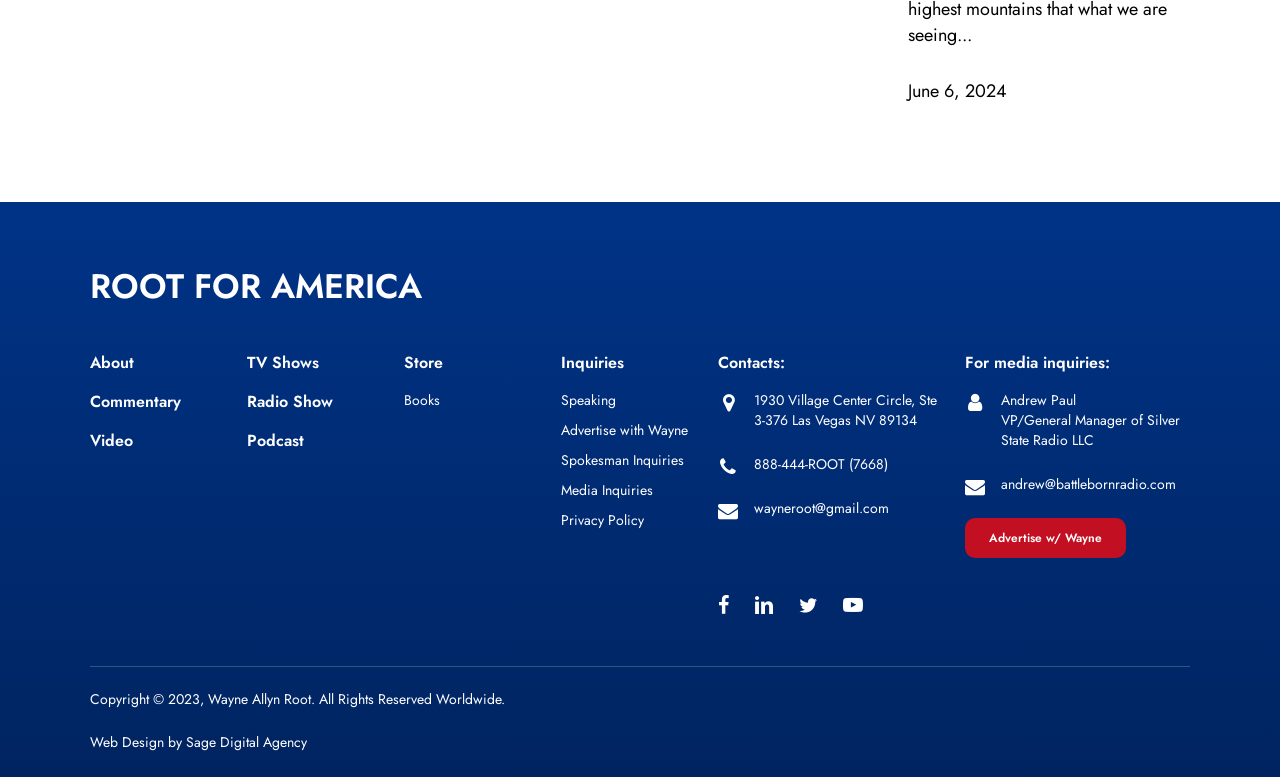What is the name of the company that designed the webpage?
Please provide a single word or phrase as your answer based on the screenshot.

Sage Digital Agency